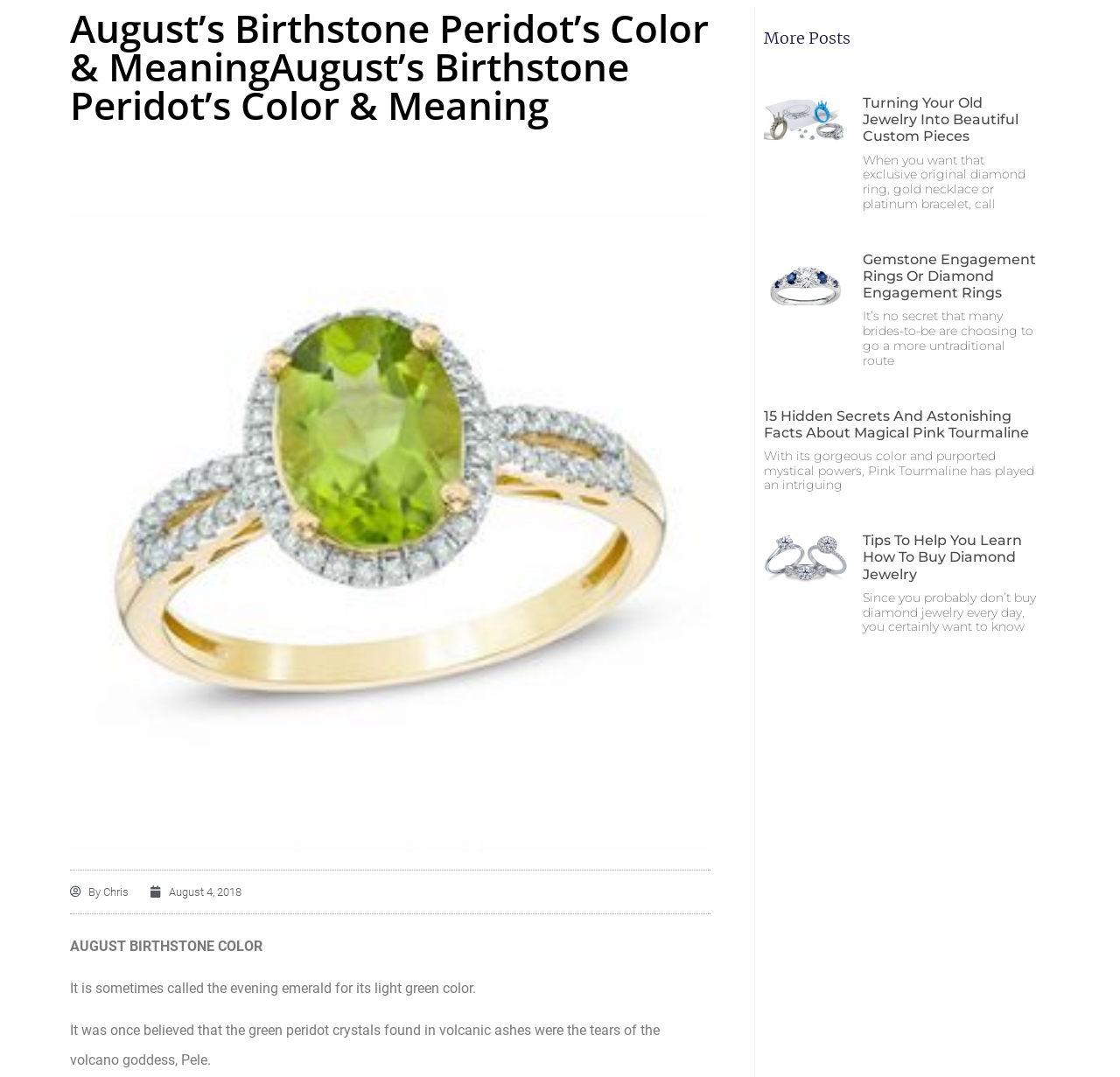Identify the bounding box of the UI component described as: "By Chris".

[0.062, 0.82, 0.115, 0.836]